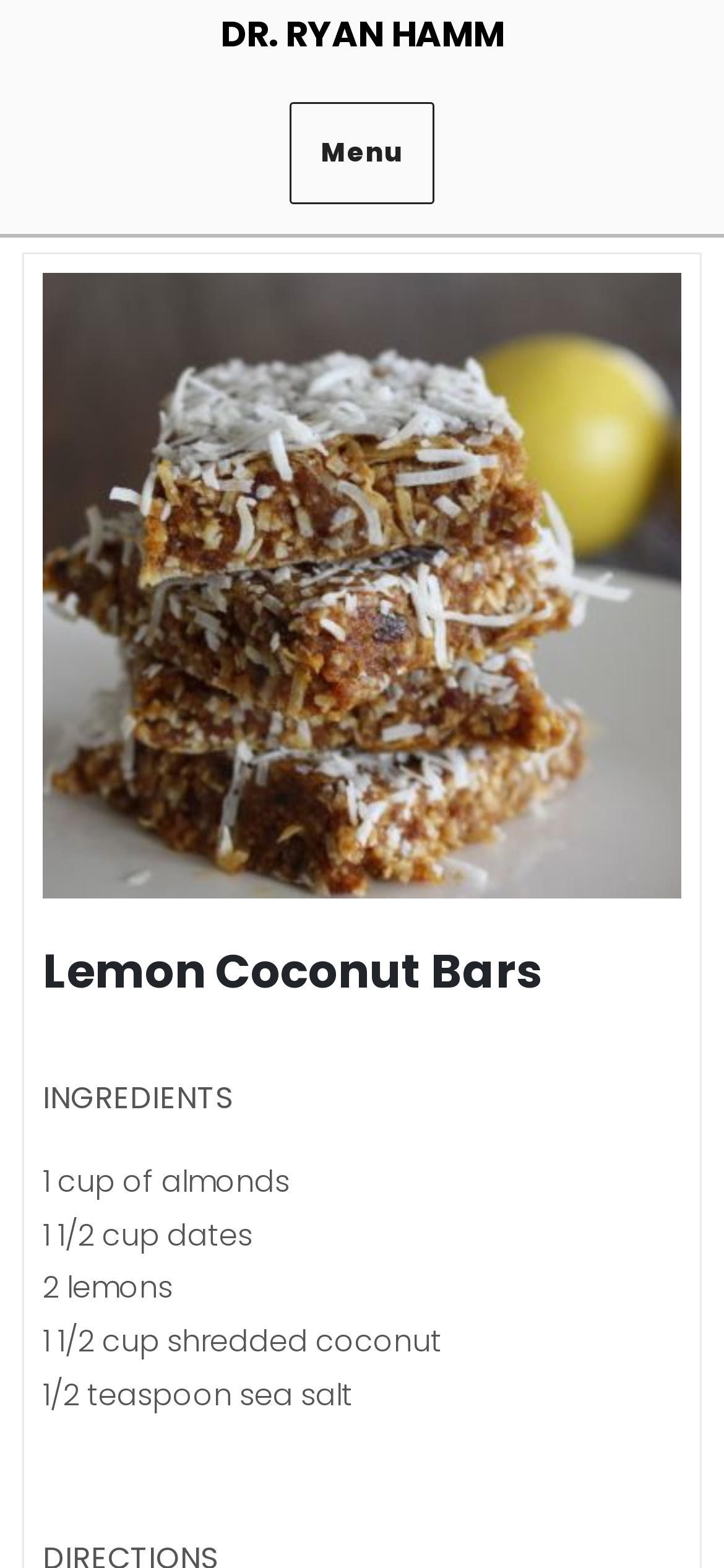With reference to the screenshot, provide a detailed response to the question below:
What type of coconut is used?

The ingredient list specifies that 1 1/2 cups of shredded coconut are needed for the recipe.